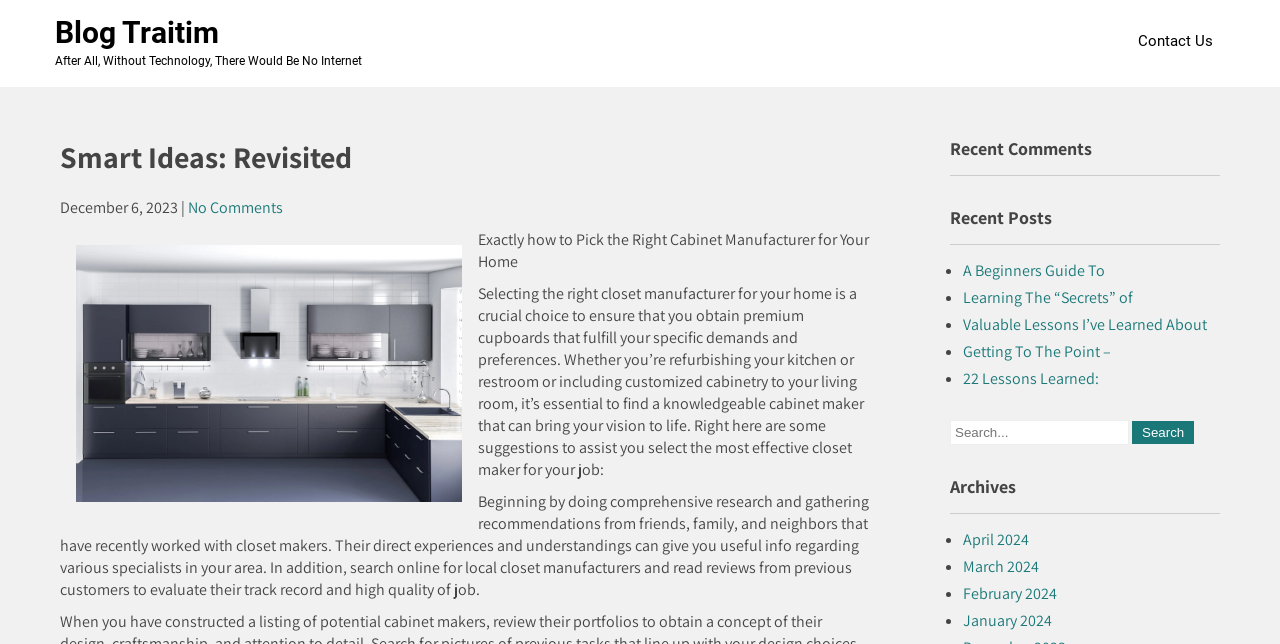Refer to the image and provide an in-depth answer to the question:
What is the purpose of the search box?

The search box is located on the right side of the webpage, and it allows users to search for specific content within the blog by entering keywords and clicking the 'Search' button.